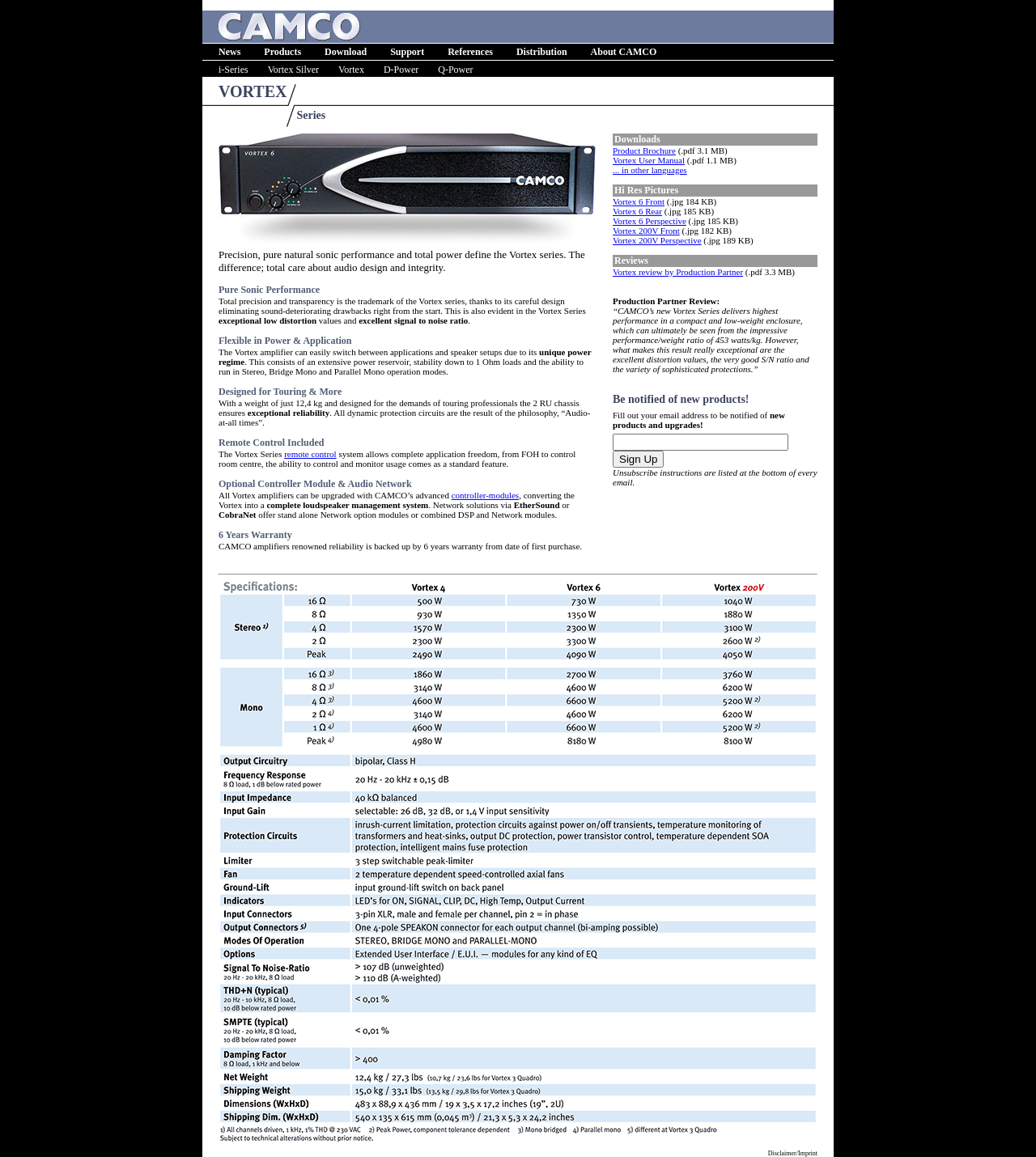Please find the bounding box coordinates in the format (top-left x, top-left y, bottom-right x, bottom-right y) for the given element description. Ensure the coordinates are floating point numbers between 0 and 1. Description: Product Brochure

[0.591, 0.126, 0.652, 0.134]